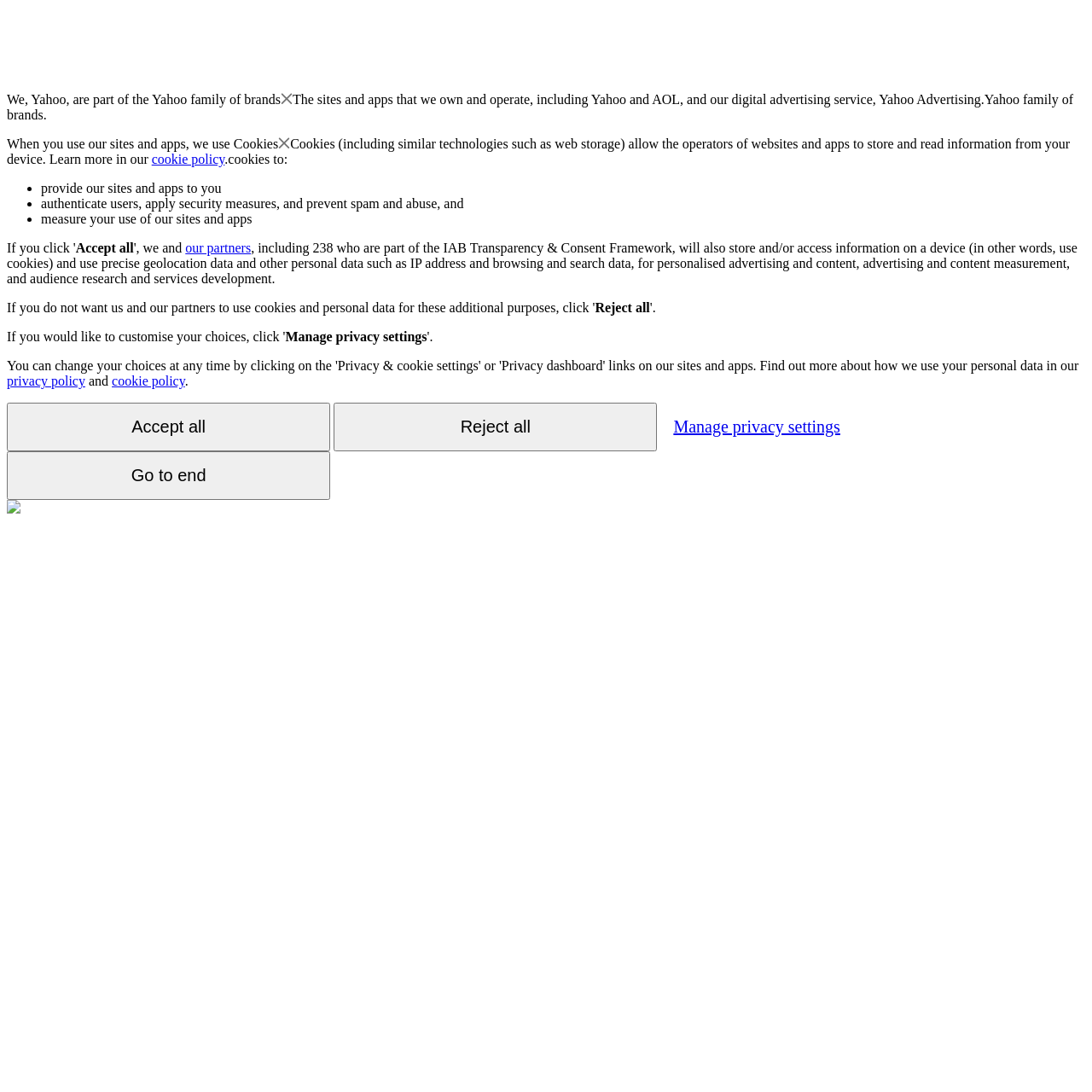Locate the bounding box coordinates of the clickable part needed for the task: "View the 'cookie policy'".

[0.102, 0.342, 0.169, 0.355]